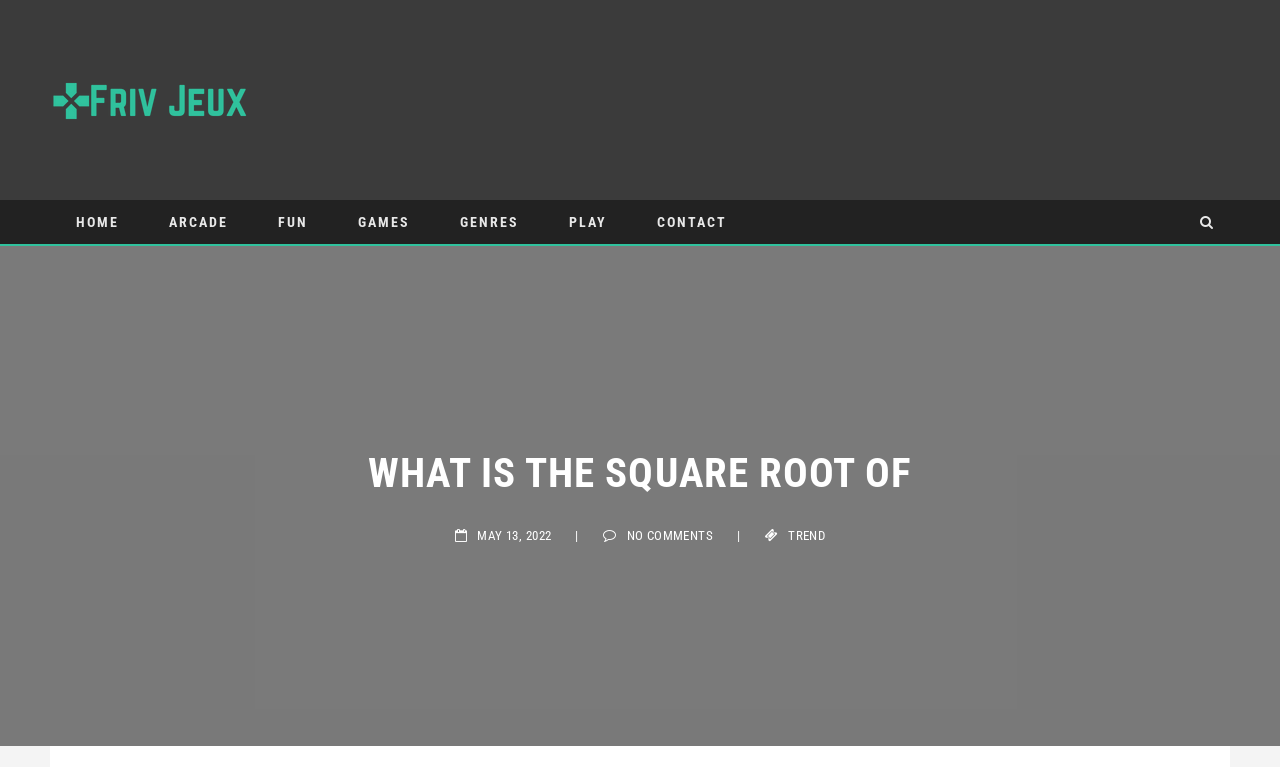What is the last link in the top navigation bar?
Using the picture, provide a one-word or short phrase answer.

CONTACT